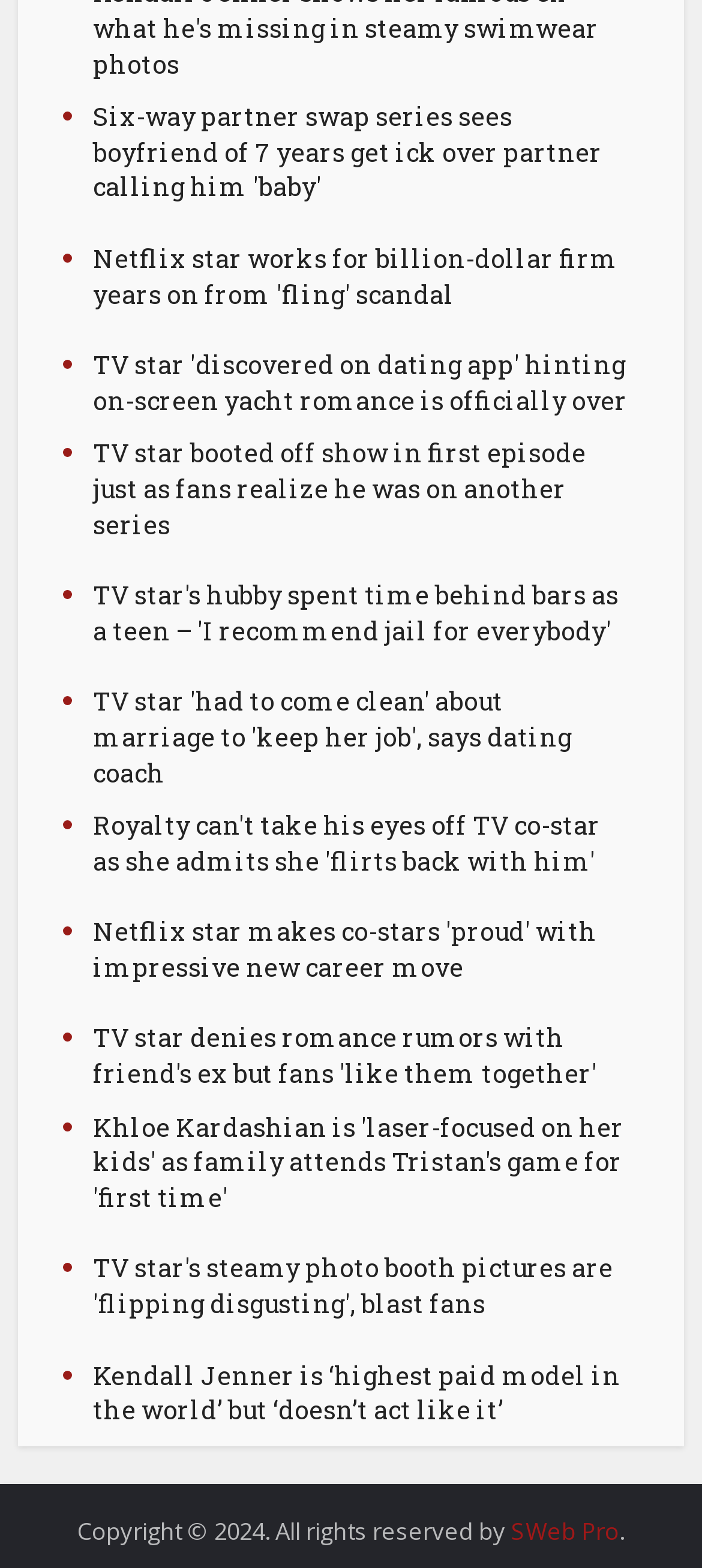Based on the description "SWeb Pro", find the bounding box of the specified UI element.

[0.728, 0.966, 0.882, 0.986]